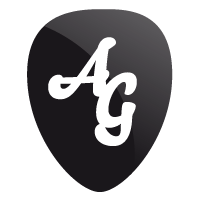Construct a detailed narrative about the image.

This image features a stylized logo from the brand "All-Guitars," represented in the shape of a guitar pick. The design prominently displays the letters "AG" in a white cursive font against a solid black background, creating a striking contrast. This emblem signifies the brand's focus on guitars, appealing to musicians and enthusiasts alike. The guitar pick shape is emblematic of the music industry, hinting at the brand's dedication to providing quality instruments and accessories for guitar players.